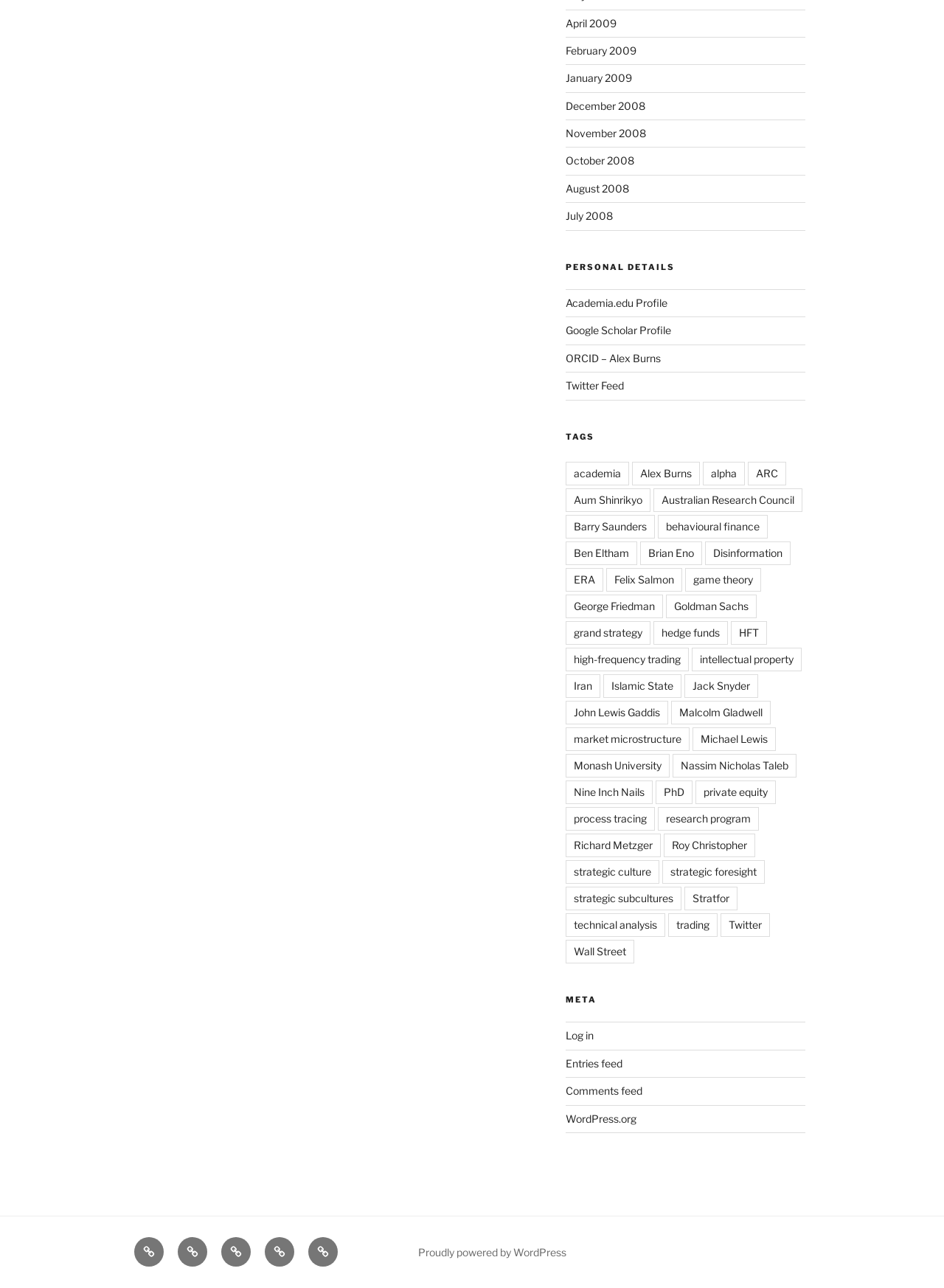Specify the bounding box coordinates of the area to click in order to execute this command: 'View the 'THIRTEEN ABILITIES NEEDED TO TURN INTO A PROFITABLE FASHION DESIGNER' post'. The coordinates should consist of four float numbers ranging from 0 to 1, and should be formatted as [left, top, right, bottom].

None